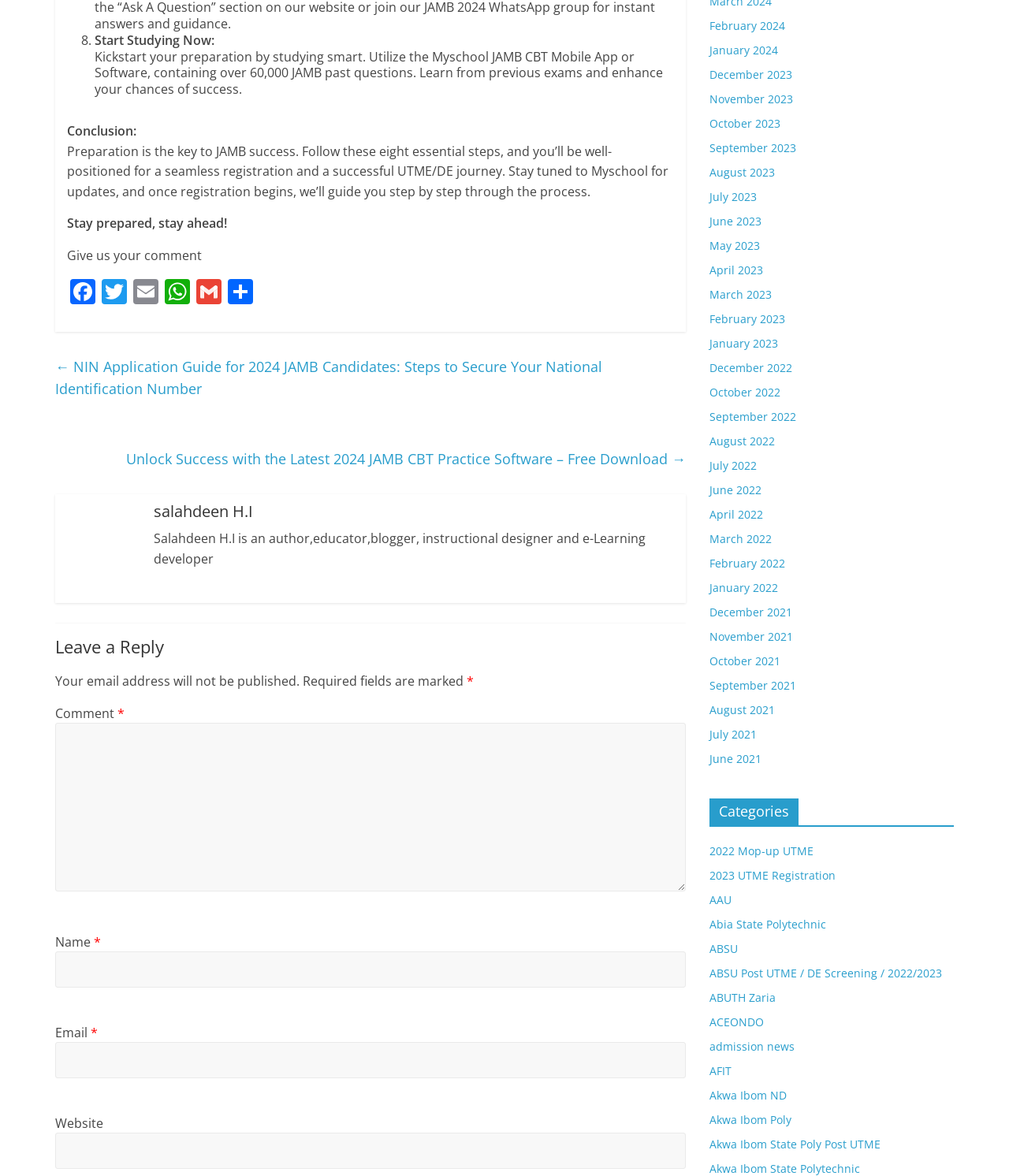What is the author's profession?
Answer the question with a thorough and detailed explanation.

The answer can be found in the section where the author's name 'Salahdeen H.I' is mentioned. The text below the author's name describes his profession as an author, educator, blogger, instructional designer, and e-Learning developer.